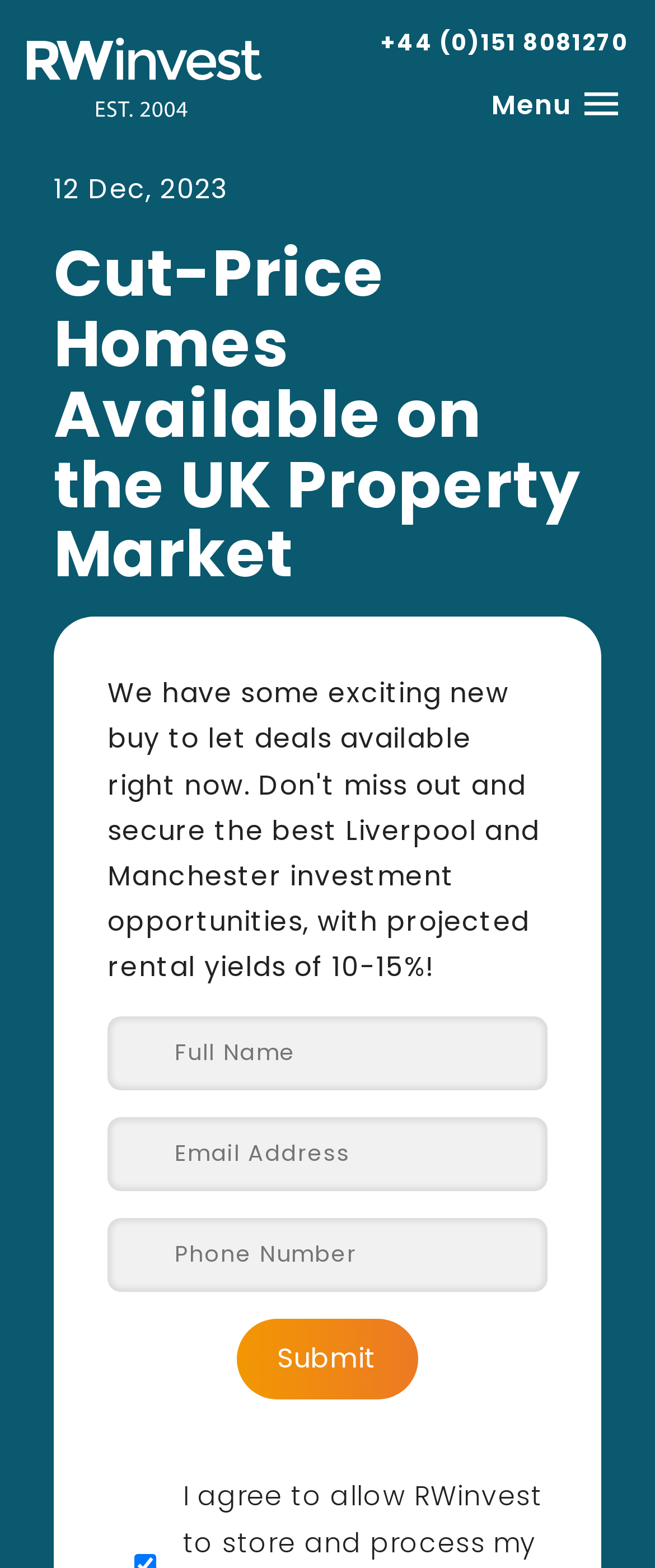Determine the bounding box coordinates for the clickable element required to fulfill the instruction: "Call the phone number". Provide the coordinates as four float numbers between 0 and 1, i.e., [left, top, right, bottom].

[0.581, 0.021, 0.959, 0.035]